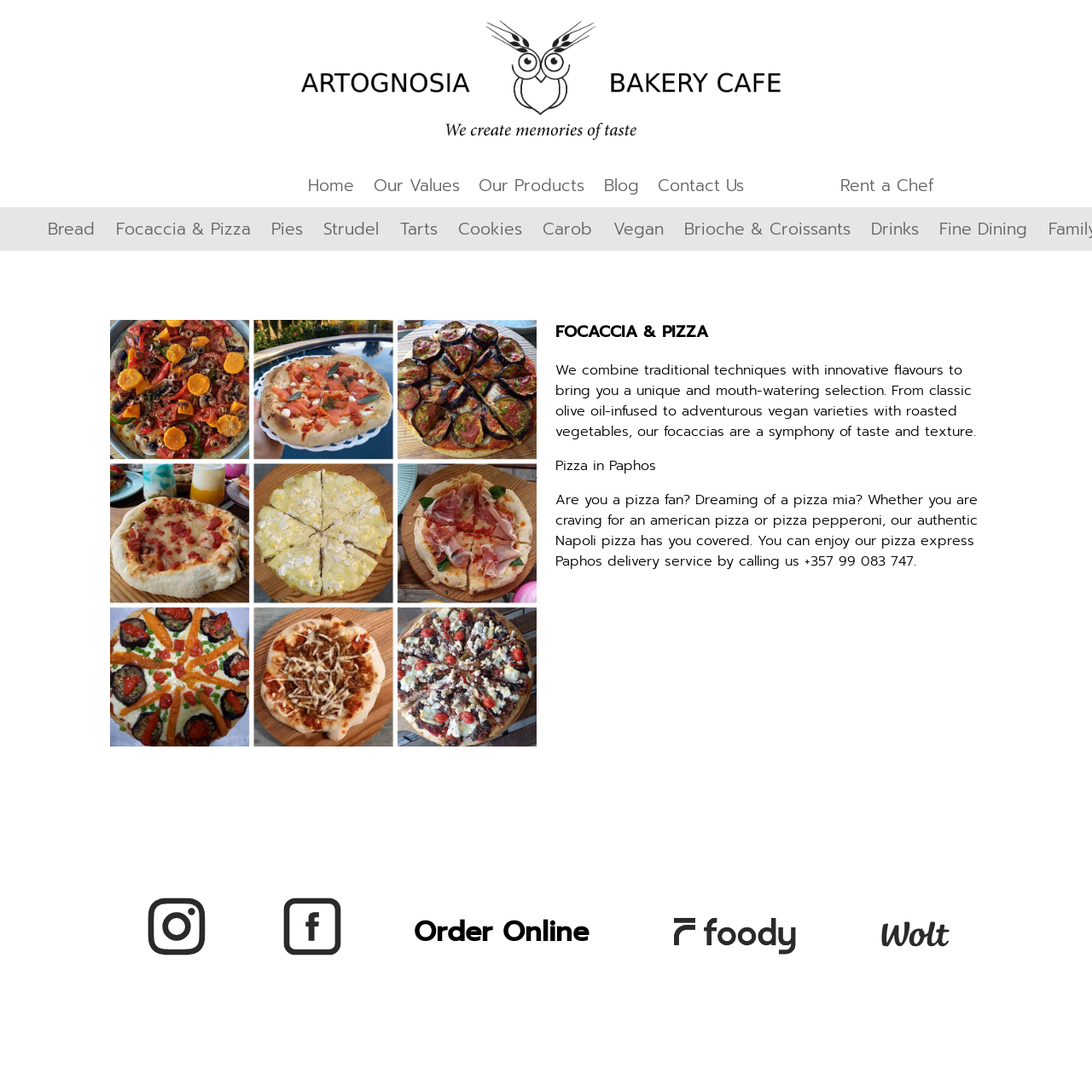What is the topic of the text section on the webpage?
Look at the image and construct a detailed response to the question.

The text section on the webpage appears to be describing the Focaccia & Pizza products offered by the website, including their ingredients and preparation methods.